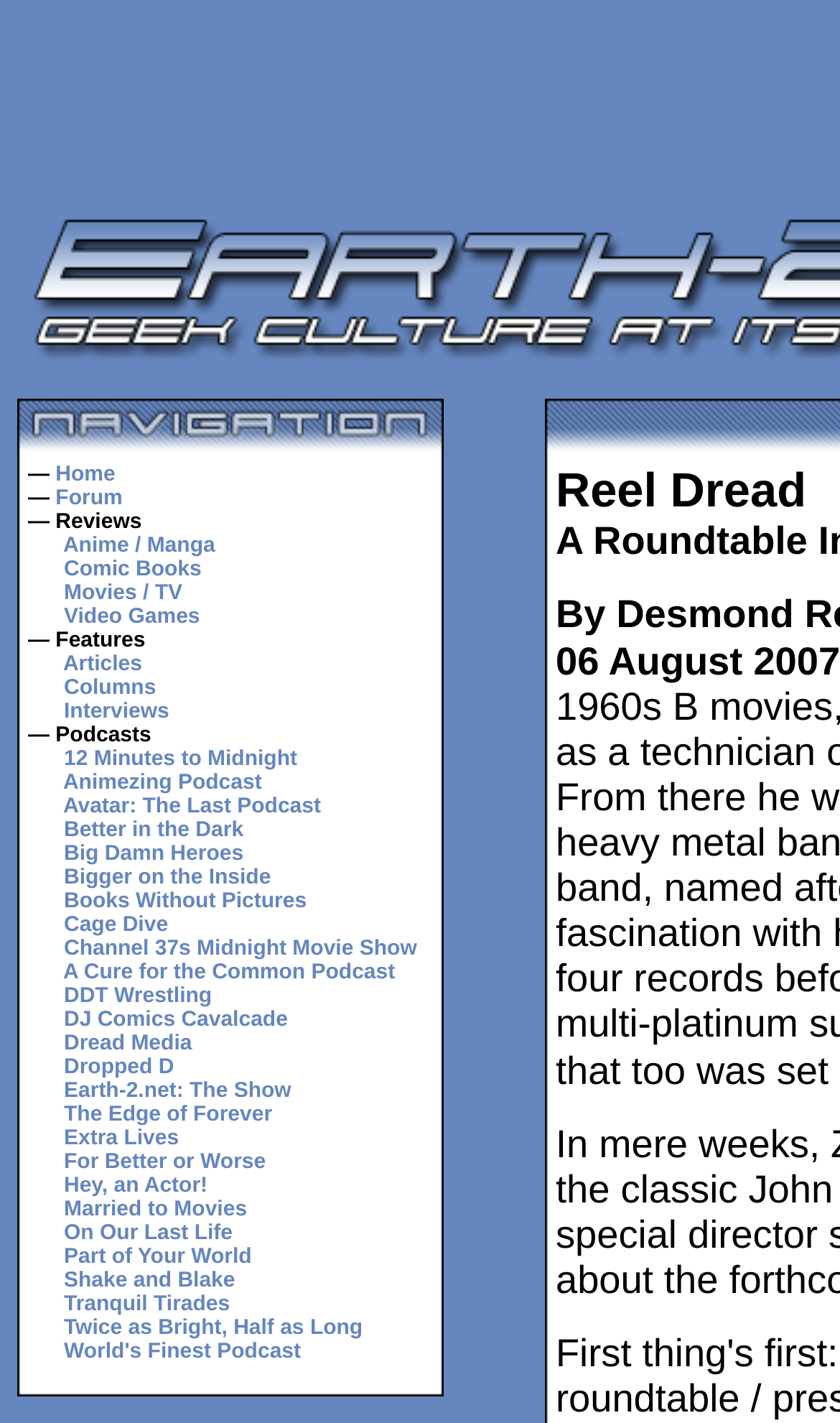Find the bounding box coordinates for the area that must be clicked to perform this action: "Check out the Channel 37s Midnight Movie Show".

[0.076, 0.659, 0.496, 0.675]